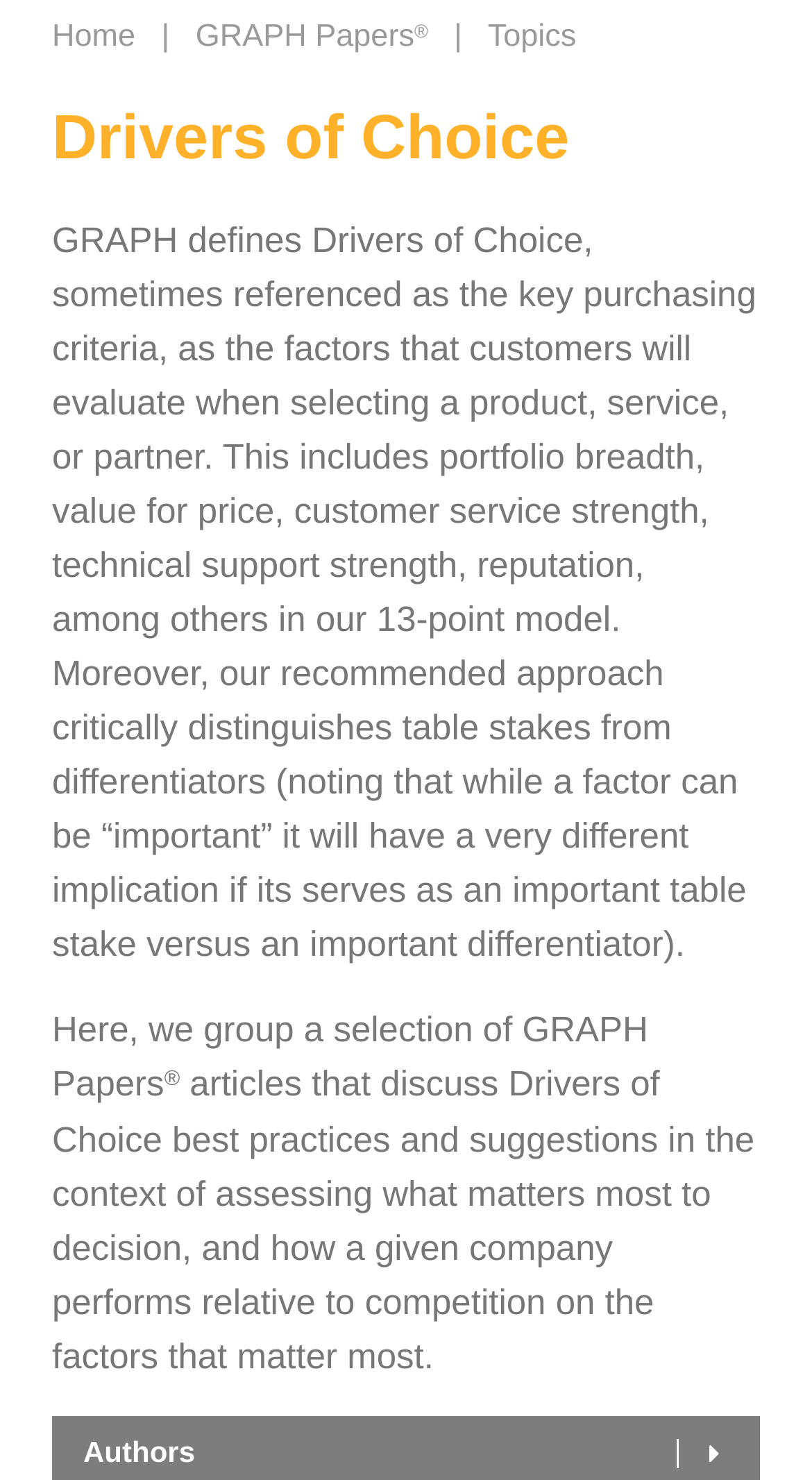Identify the bounding box coordinates for the UI element described as follows: Topics. Use the format (top-left x, top-left y, bottom-right x, bottom-right y) and ensure all values are floating point numbers between 0 and 1.

[0.601, 0.013, 0.71, 0.037]